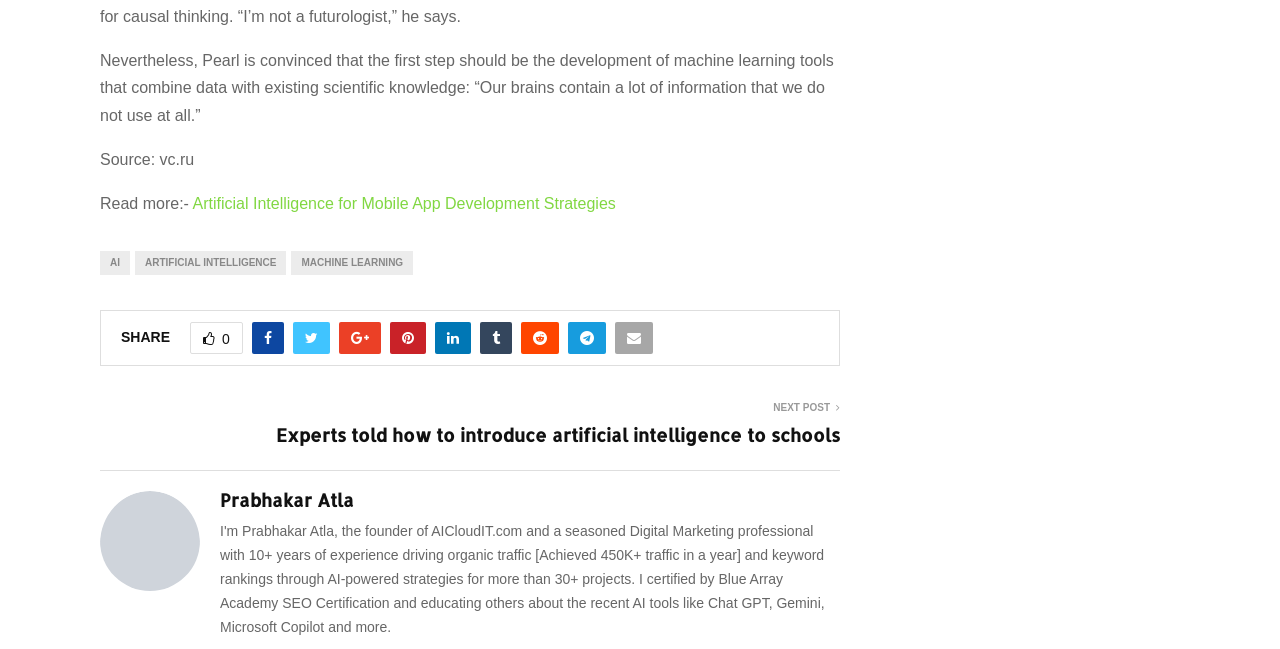What is the title of the next post?
Craft a detailed and extensive response to the question.

The title of the next post is 'Experts told how to introduce artificial intelligence to schools', which is indicated by the 'NEXT POST' button.